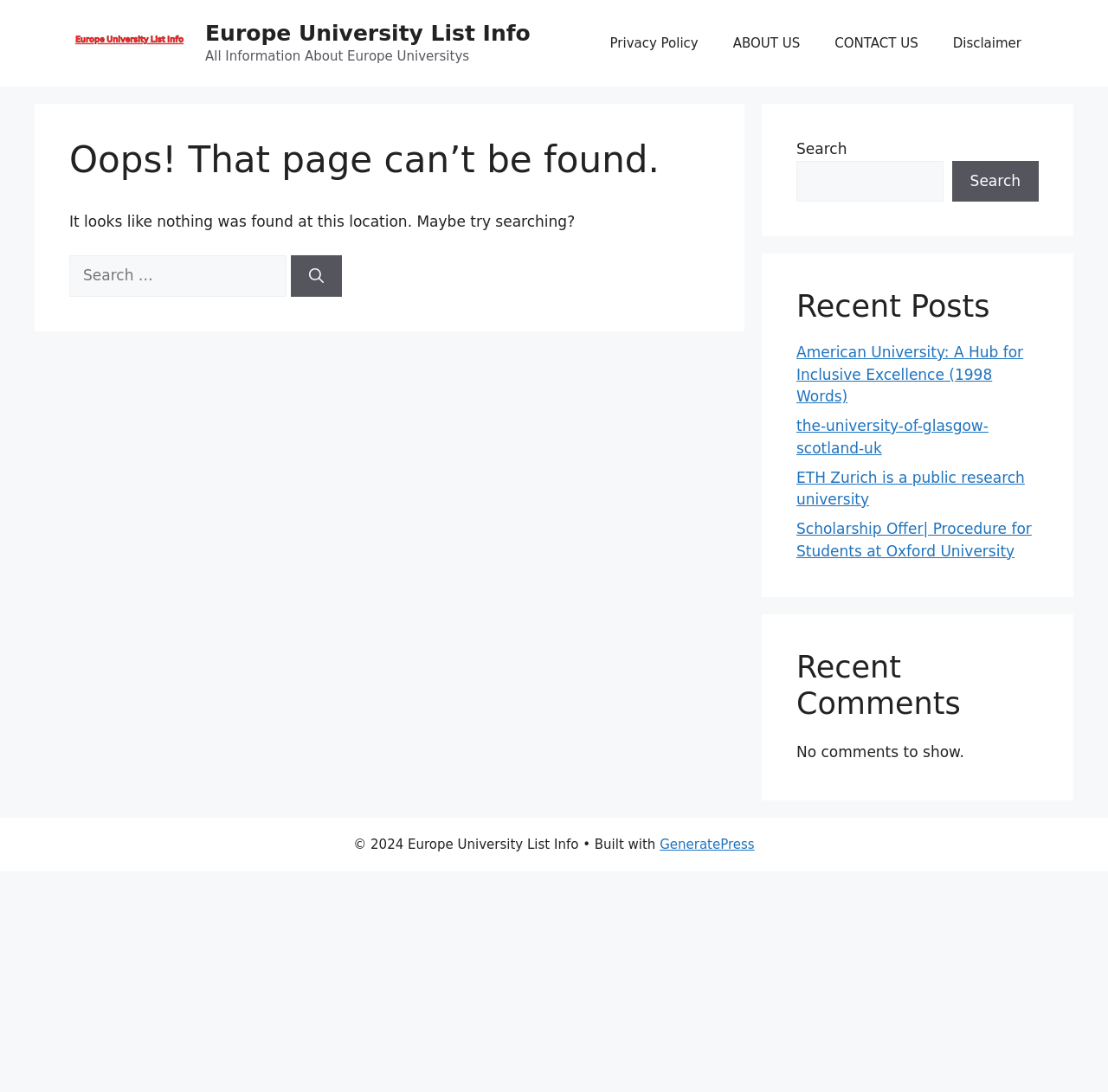Find the bounding box coordinates of the element to click in order to complete the given instruction: "Read the Privacy Policy."

[0.535, 0.016, 0.646, 0.063]